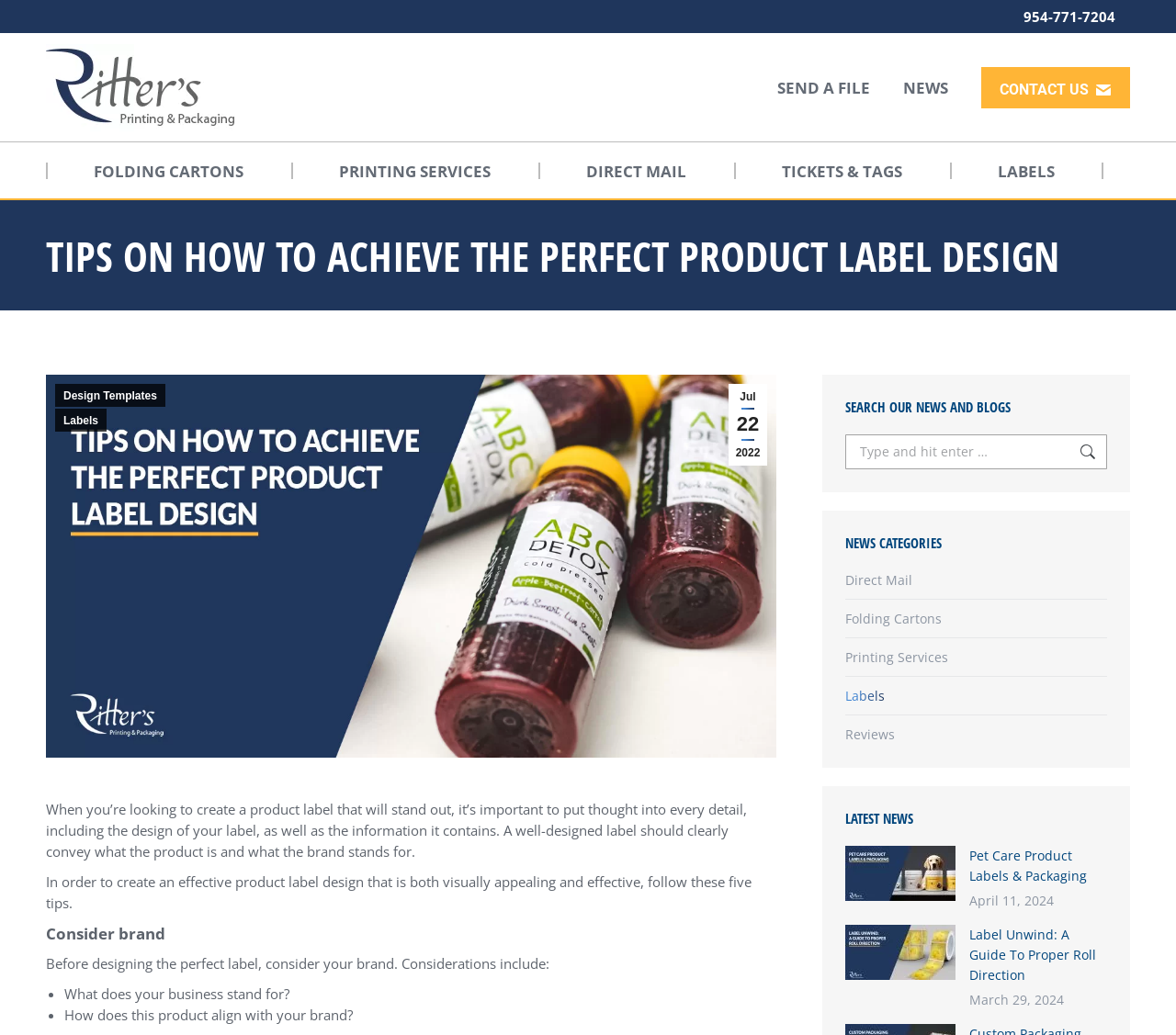Identify the headline of the webpage and generate its text content.

TIPS ON HOW TO ACHIEVE THE PERFECT PRODUCT LABEL DESIGN